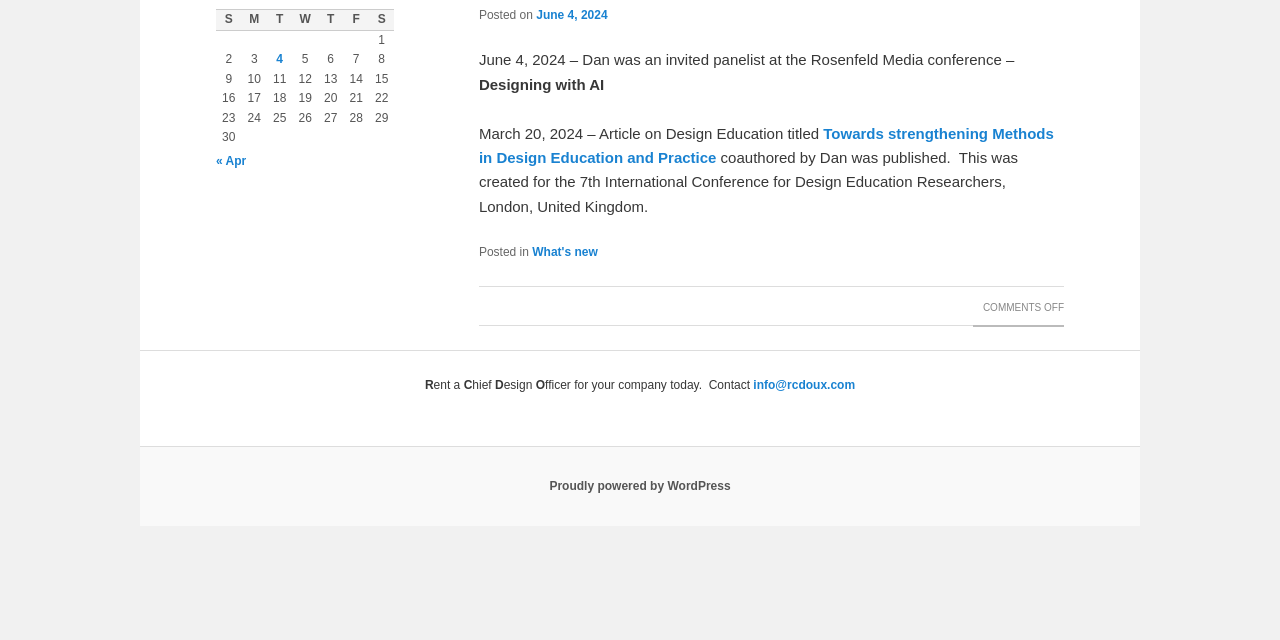For the given element description info@rcdoux.com, determine the bounding box coordinates of the UI element. The coordinates should follow the format (top-left x, top-left y, bottom-right x, bottom-right y) and be within the range of 0 to 1.

[0.589, 0.59, 0.668, 0.612]